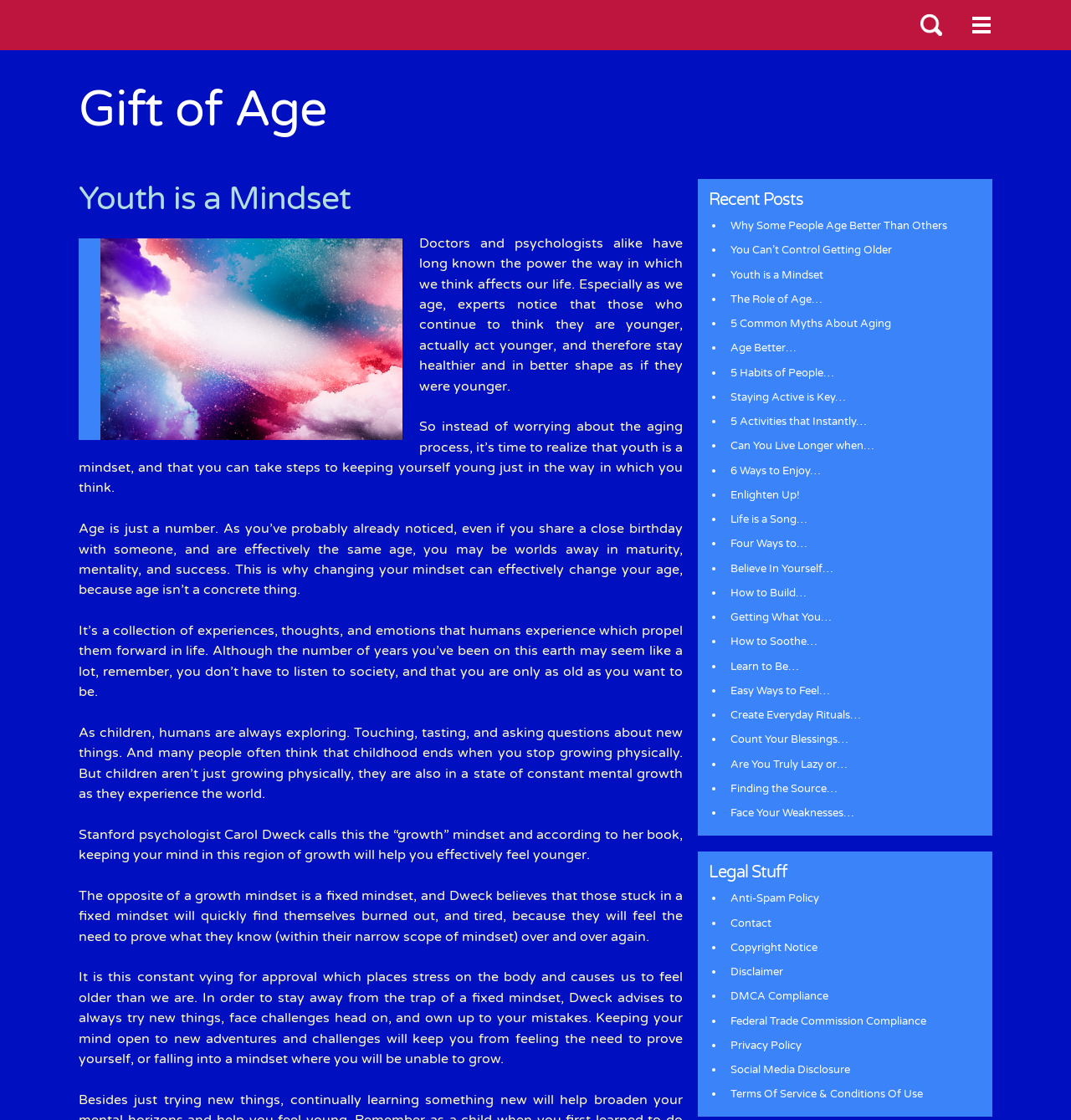Please identify the bounding box coordinates of the region to click in order to complete the task: "click the icon-menu button". The coordinates must be four float numbers between 0 and 1, specified as [left, top, right, bottom].

[0.88, 0.0, 0.927, 0.045]